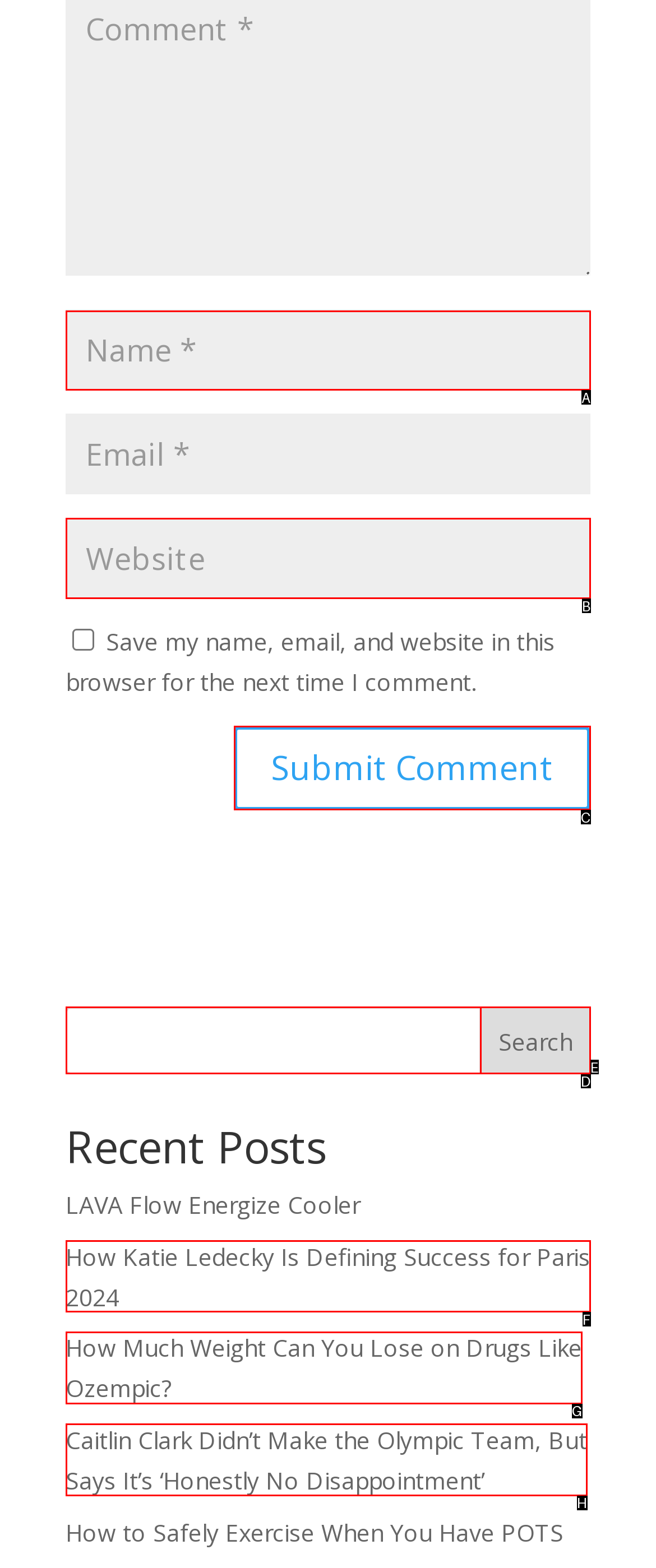Identify the HTML element you need to click to achieve the task: Go to the HOME page. Respond with the corresponding letter of the option.

None